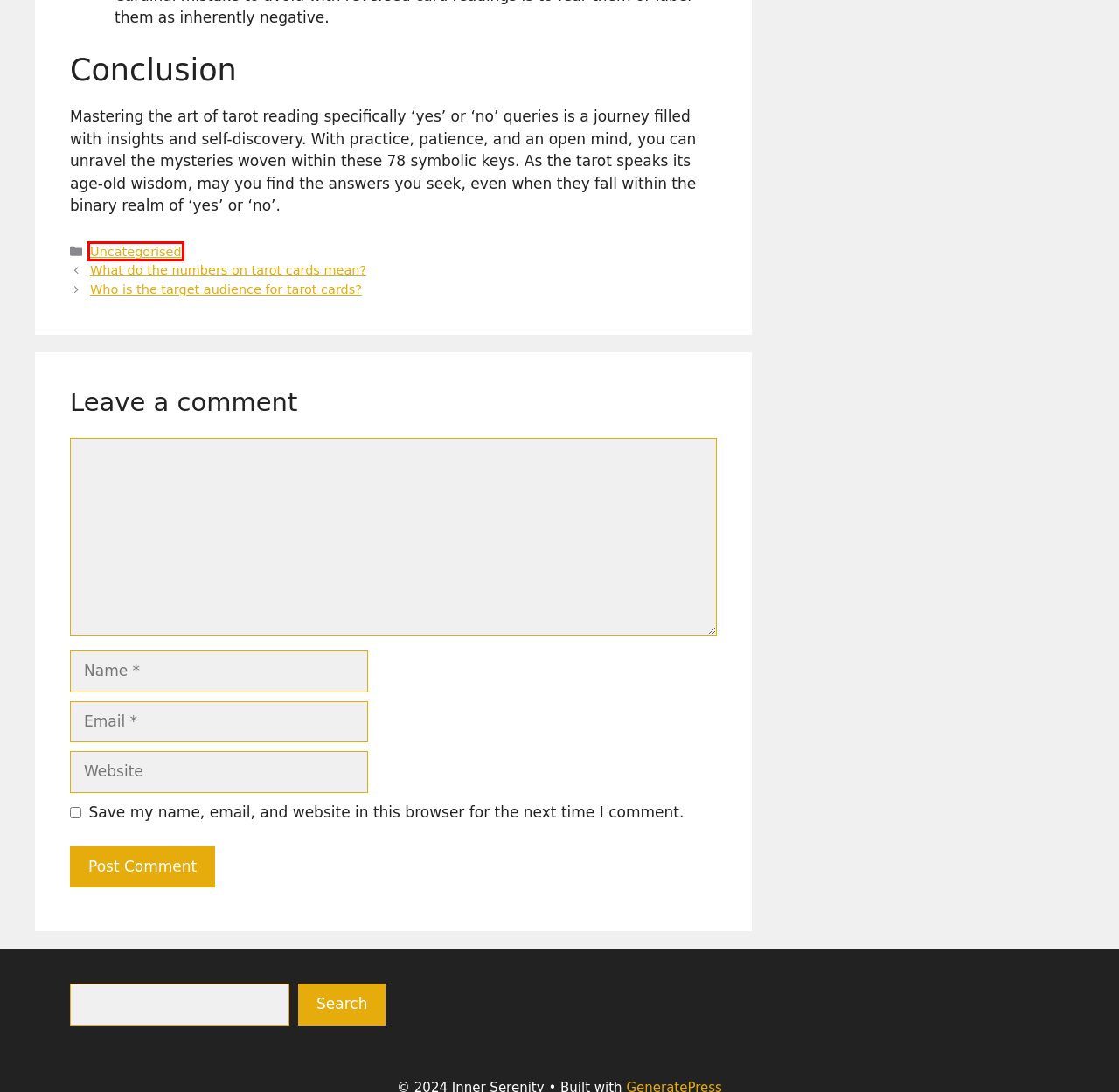Examine the screenshot of the webpage, which includes a red bounding box around an element. Choose the best matching webpage description for the page that will be displayed after clicking the element inside the red bounding box. Here are the candidates:
A. Gray cloth torch photo – Free Tarot Image on Unsplash
B. Affirmations Archives - Inner Serenity
C. Self care Archives - Inner Serenity
D. Mindfulness Archives - Inner Serenity
E. Who is the target audience for tarot cards?
F. What do the numbers on tarot cards mean?
G. Inner Serenity - Unleash Your Inner Serenity
H. Uncategorised Archives - Inner Serenity

H